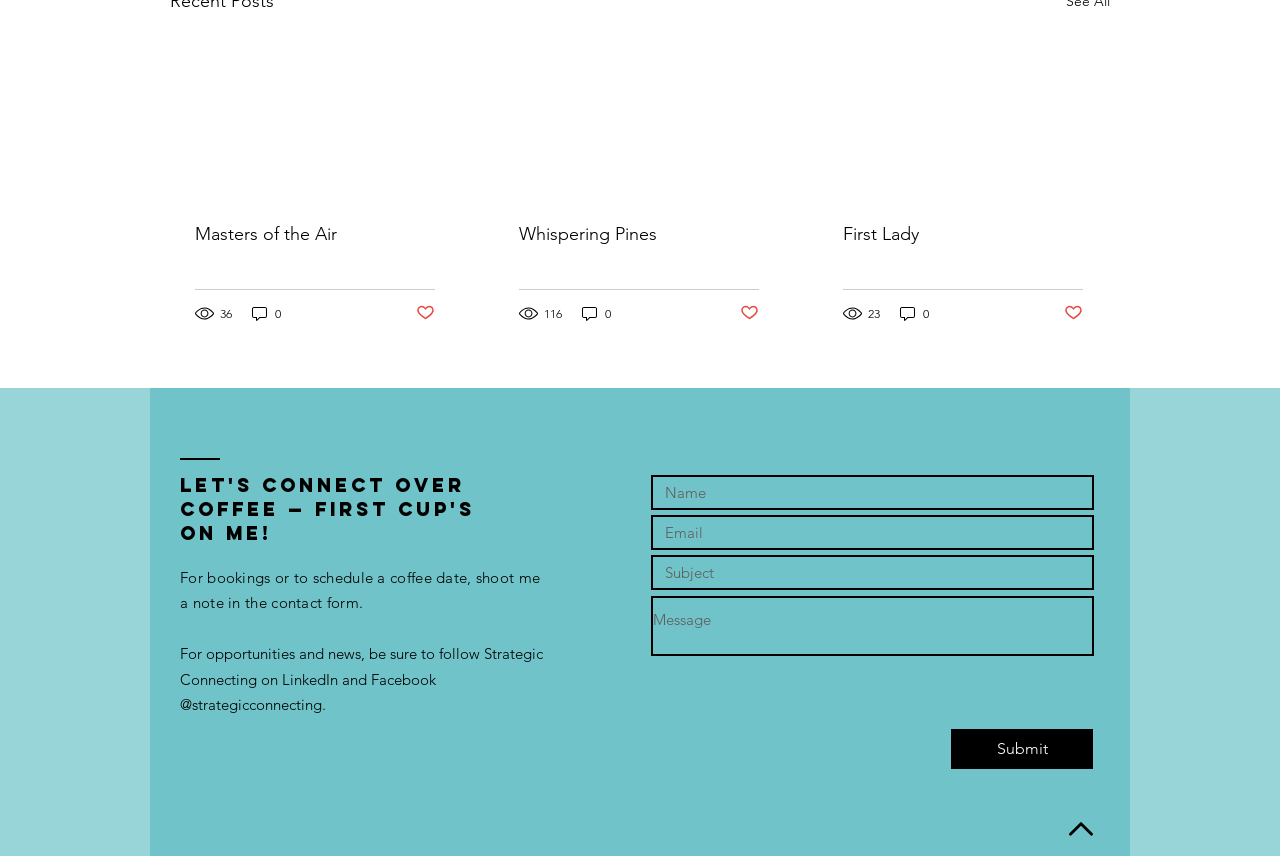What is the purpose of the contact form?
Please give a detailed and elaborate answer to the question.

The contact form is likely used to book or schedule a coffee date with the person behind the webpage, as indicated by the text 'For bookings or to schedule a coffee date, shoot me a note in the contact form.'